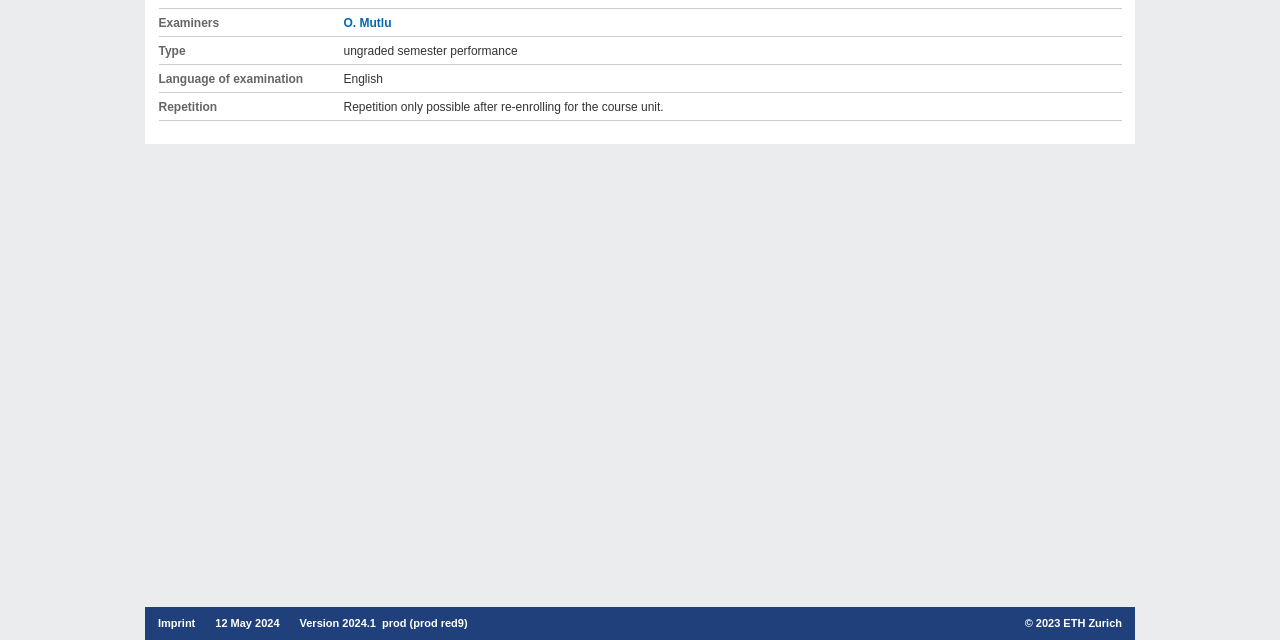Provide the bounding box coordinates for the specified HTML element described in this description: "parent_node: ABOUT US aria-label="Menu Toggle"". The coordinates should be four float numbers ranging from 0 to 1, in the format [left, top, right, bottom].

None